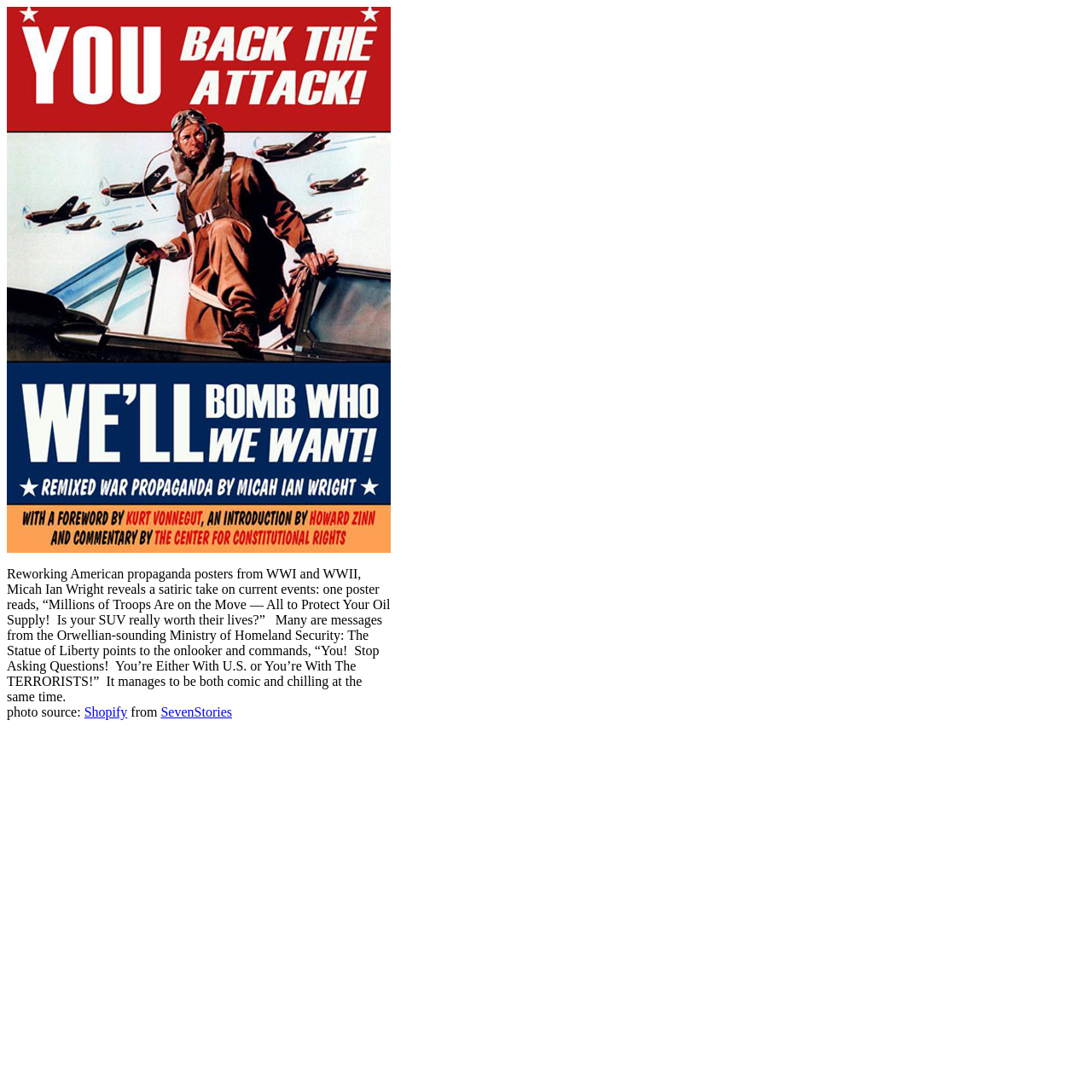Give a short answer using one word or phrase for the question:
What is the source of the photo?

Shopify and SevenStories